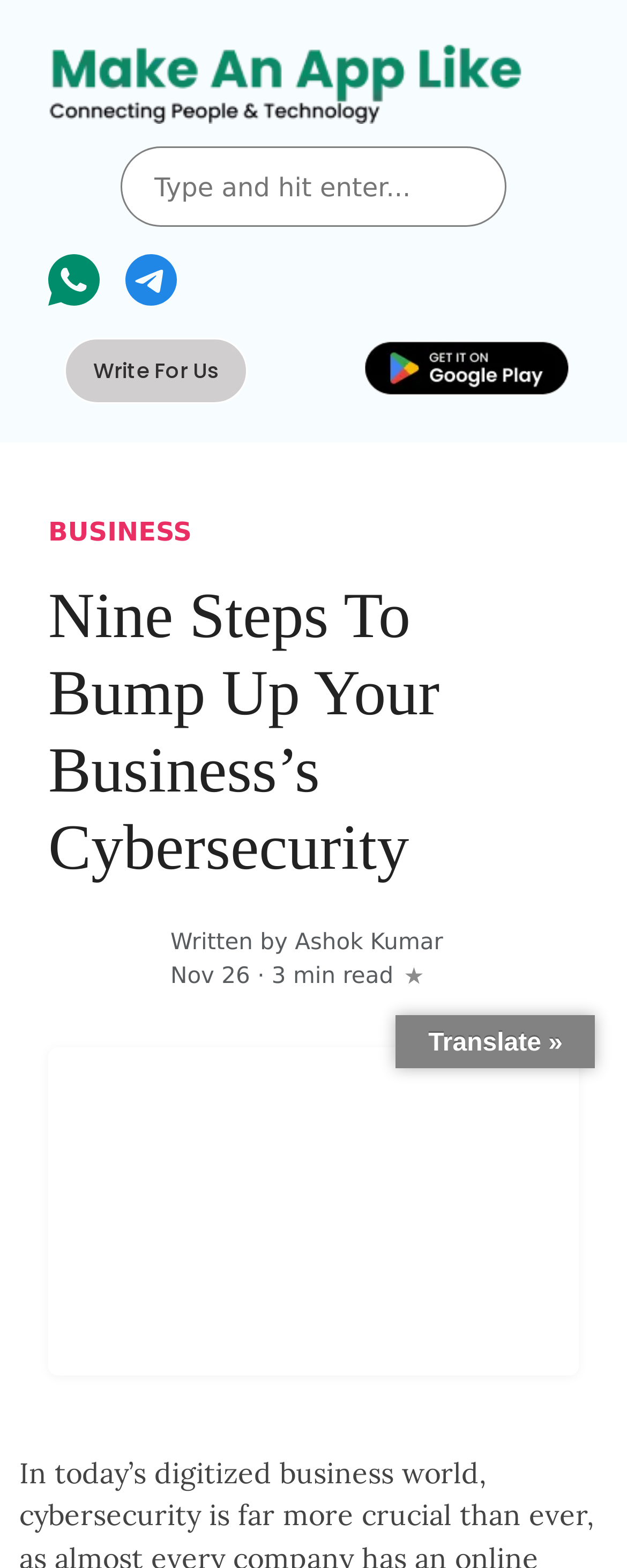Show the bounding box coordinates of the region that should be clicked to follow the instruction: "Open the Koo App."

None